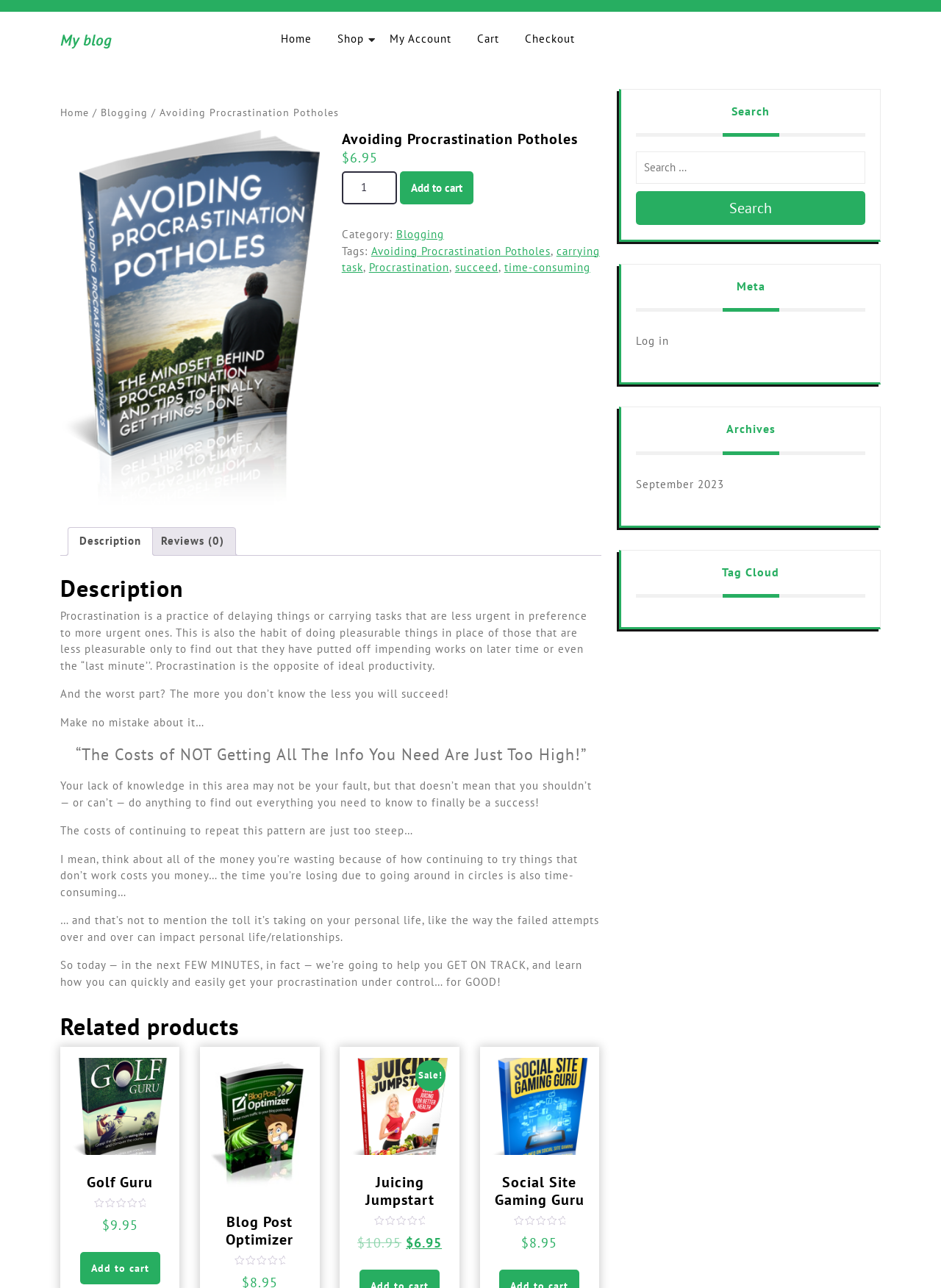Pinpoint the bounding box coordinates of the element that must be clicked to accomplish the following instruction: "Go to 'My Account' page". The coordinates should be in the format of four float numbers between 0 and 1, i.e., [left, top, right, bottom].

[0.402, 0.018, 0.491, 0.043]